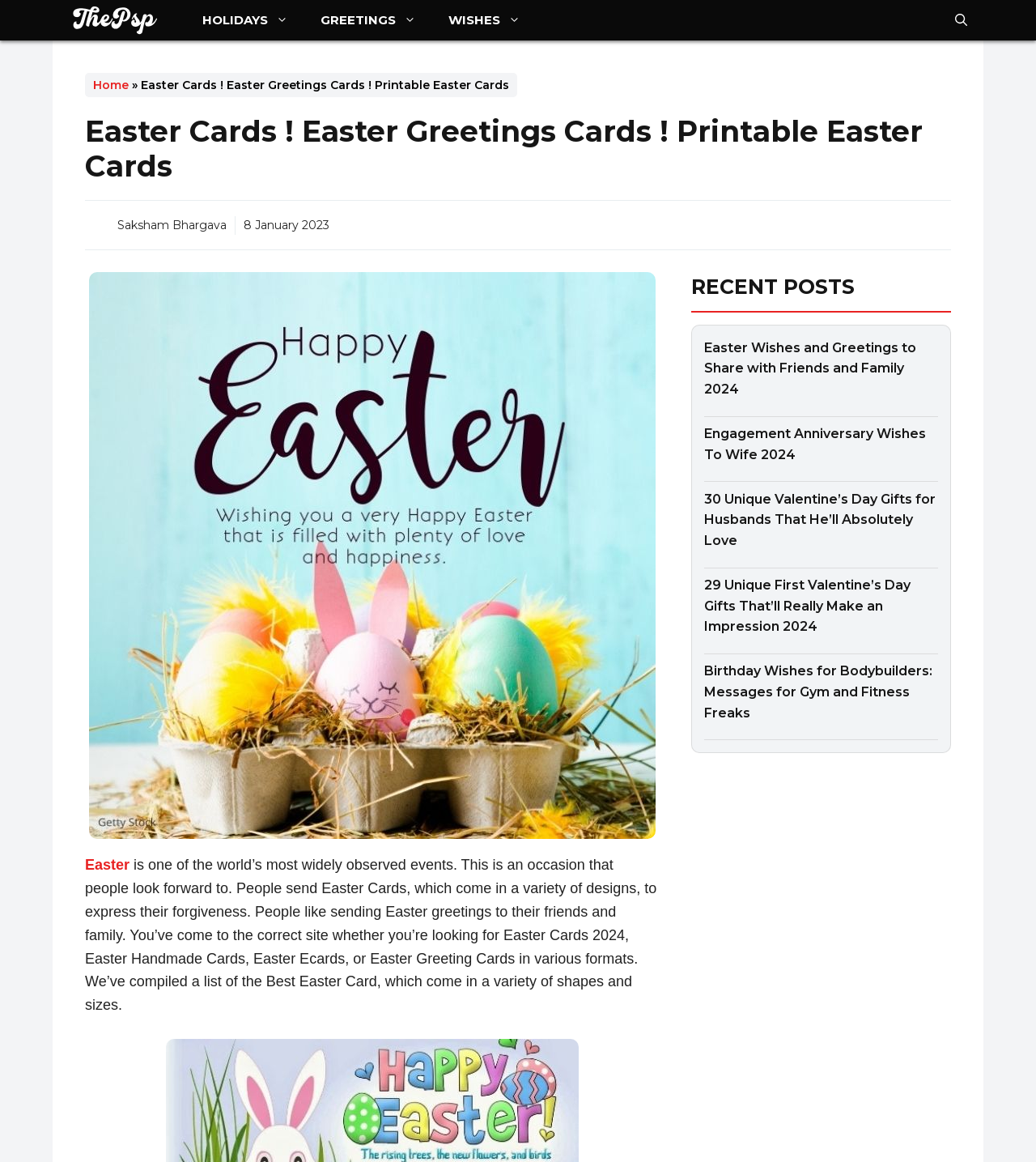Bounding box coordinates should be in the format (top-left x, top-left y, bottom-right x, bottom-right y) and all values should be floating point numbers between 0 and 1. Determine the bounding box coordinate for the UI element described as: Saksham Bhargava

[0.113, 0.188, 0.219, 0.2]